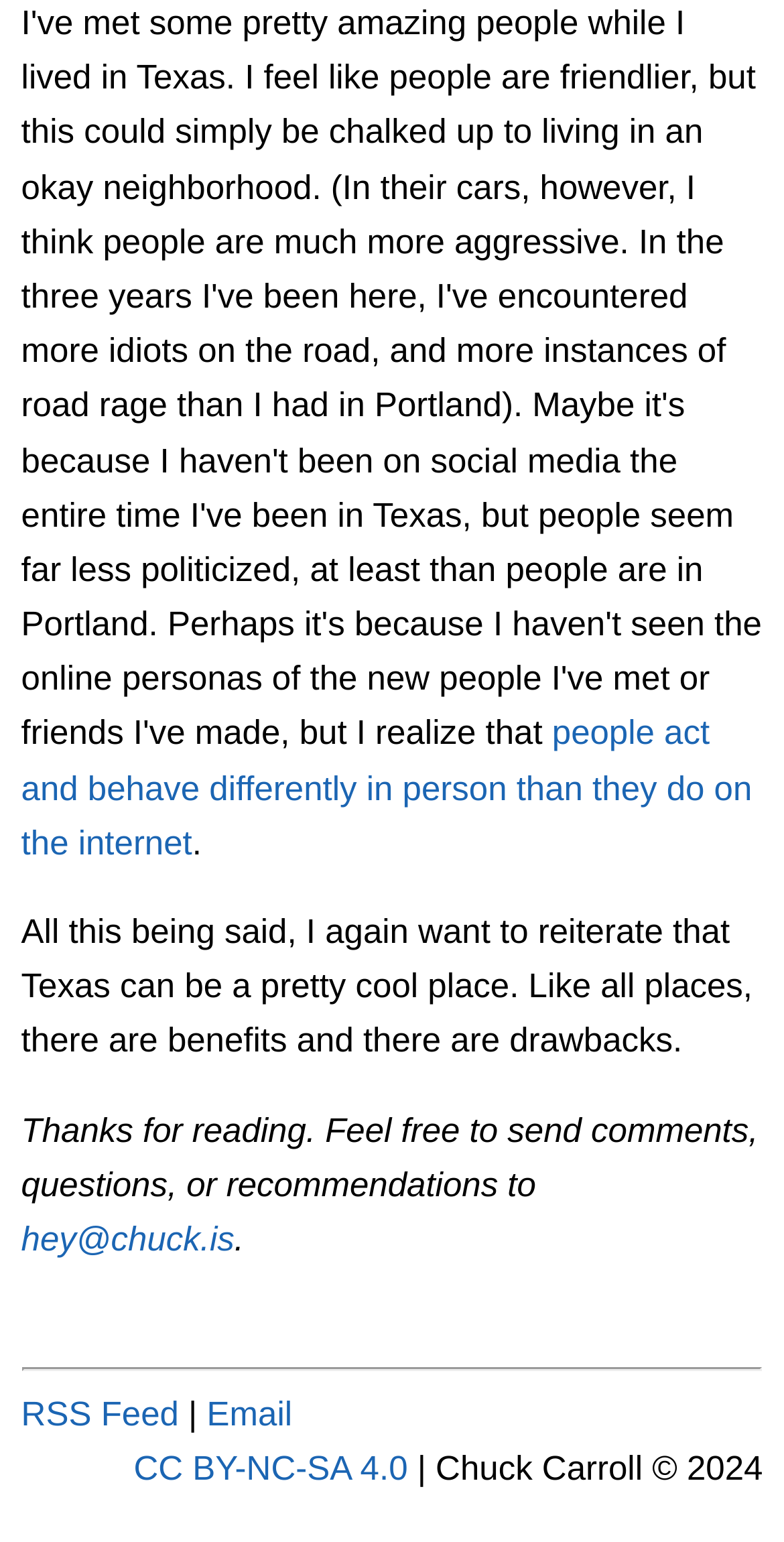What is the author's name?
Please describe in detail the information shown in the image to answer the question.

The author's name, 'Chuck Carroll', is mentioned at the bottom of the page, along with the copyright information.